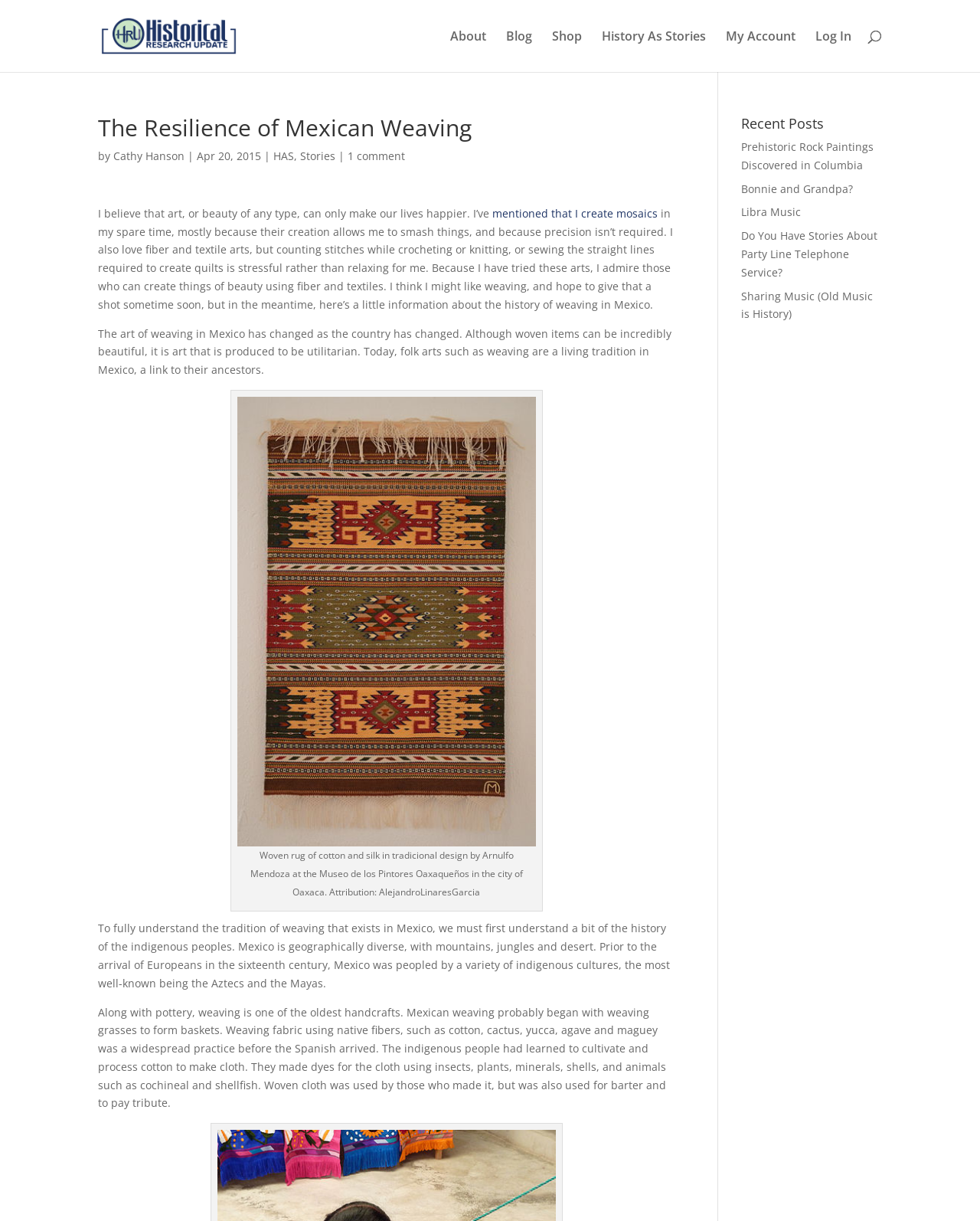Please provide the bounding box coordinates for the element that needs to be clicked to perform the instruction: "View the recent post 'Prehistoric Rock Paintings Discovered in Columbia'". The coordinates must consist of four float numbers between 0 and 1, formatted as [left, top, right, bottom].

[0.756, 0.114, 0.892, 0.141]